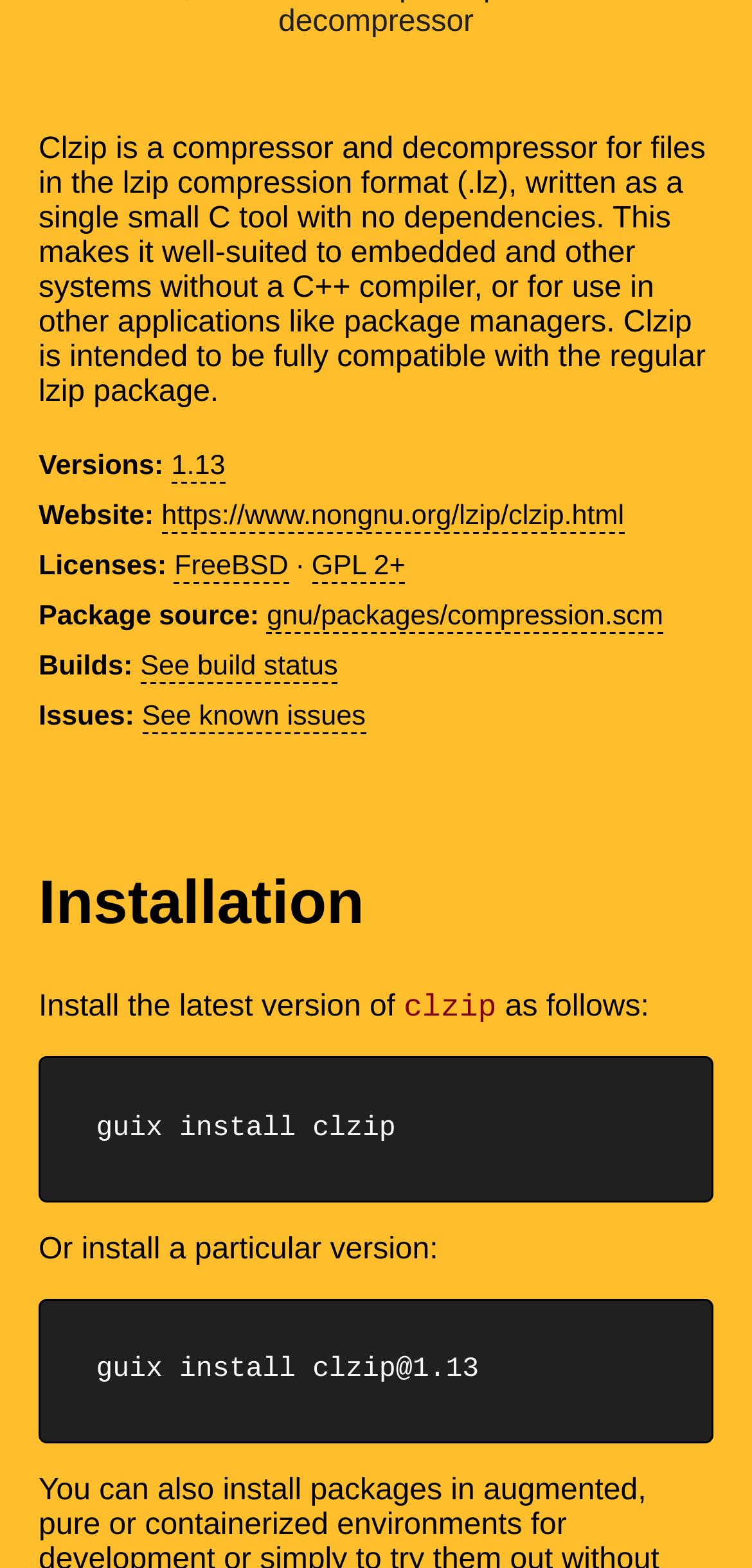Determine the bounding box coordinates for the UI element with the following description: "GPL 2+". The coordinates should be four float numbers between 0 and 1, represented as [left, top, right, bottom].

[0.414, 0.351, 0.539, 0.372]